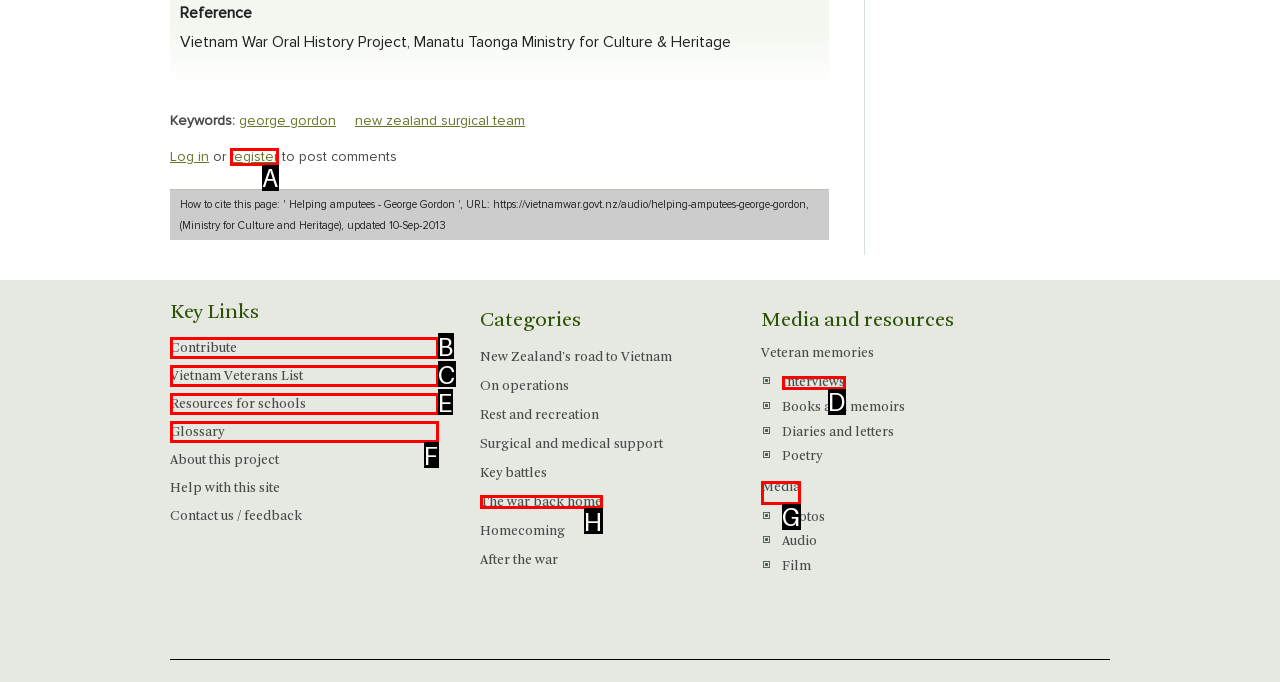Identify the HTML element that corresponds to the description: The war back home
Provide the letter of the matching option from the given choices directly.

H